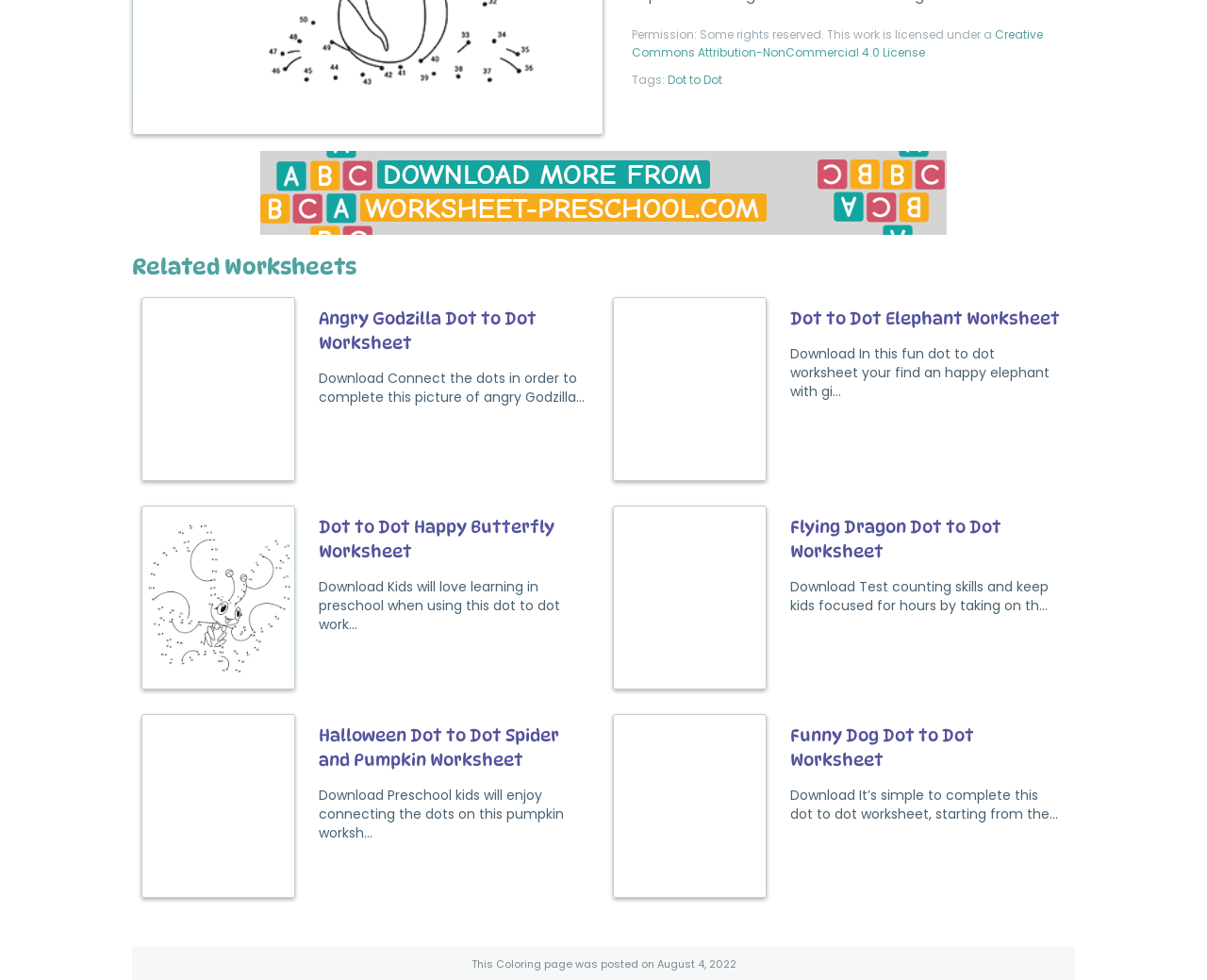Bounding box coordinates are to be given in the format (top-left x, top-left y, bottom-right x, bottom-right y). All values must be floating point numbers between 0 and 1. Provide the bounding box coordinate for the UI element described as: Dot to Dot

[0.553, 0.072, 0.598, 0.09]